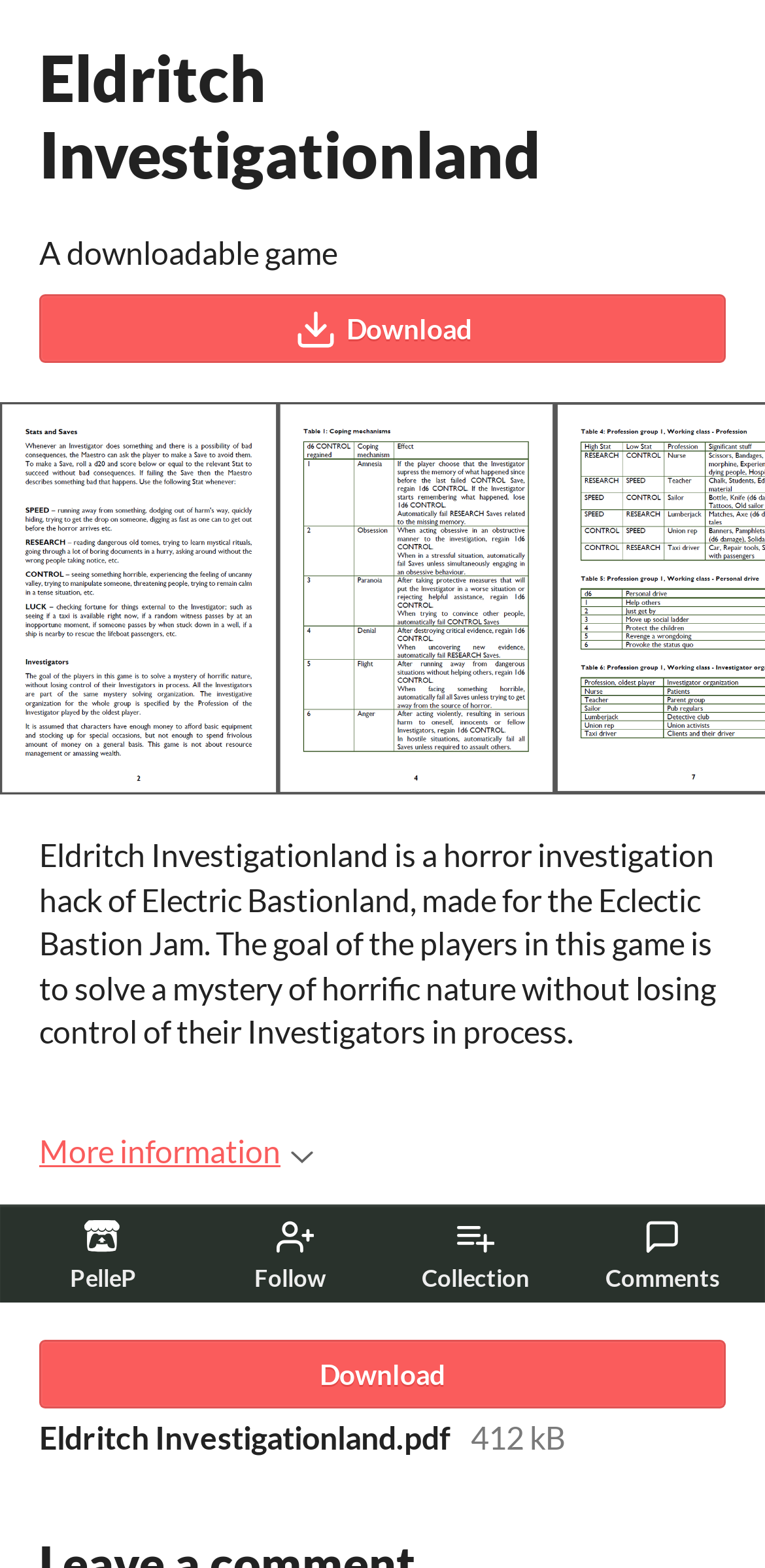Identify the bounding box of the HTML element described as: "View all by PellePPelleP".

[0.078, 0.772, 0.191, 0.824]